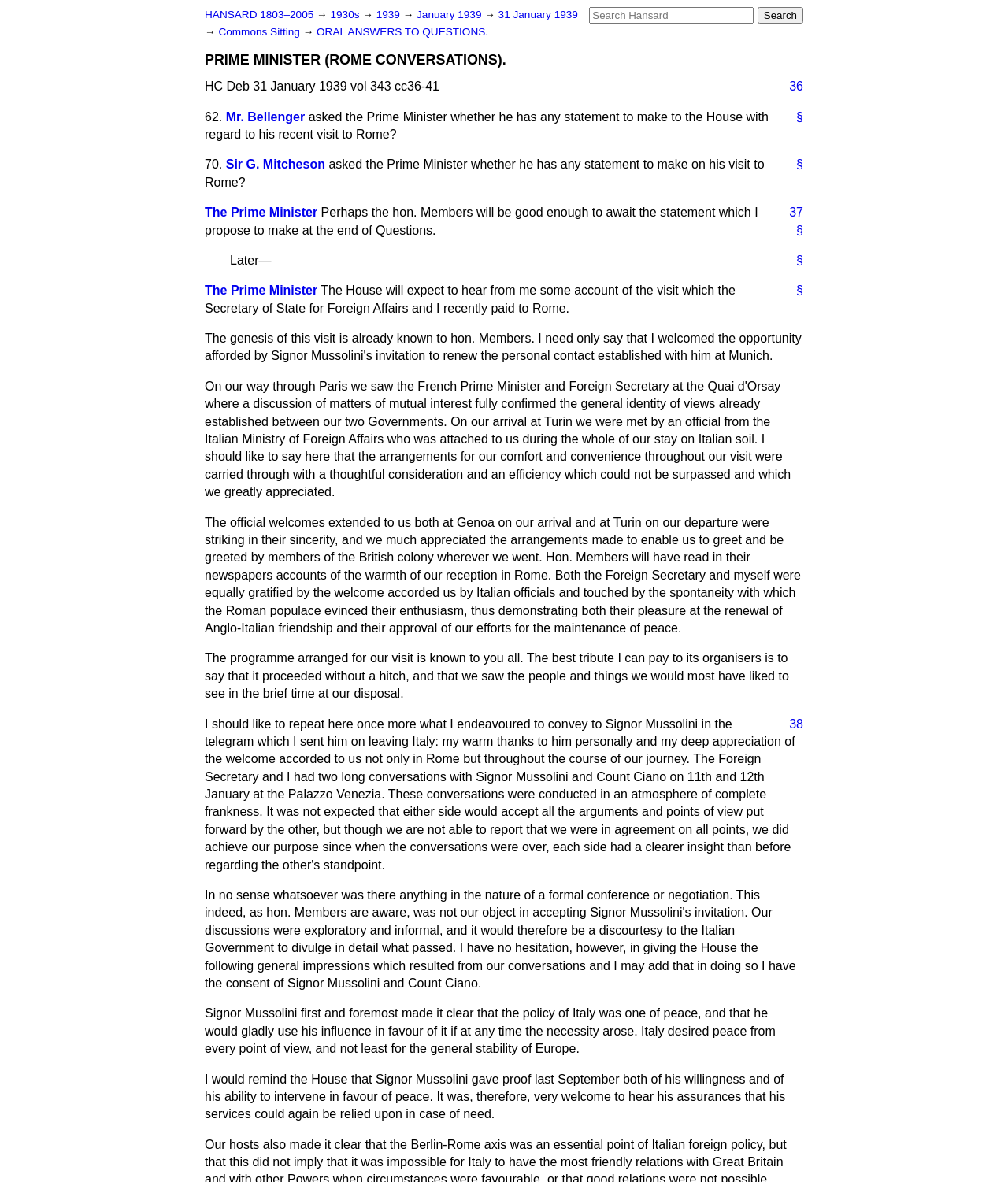Who asked the Prime Minister about his visit to Rome?
Observe the image and answer the question with a one-word or short phrase response.

Mr. Bellenger